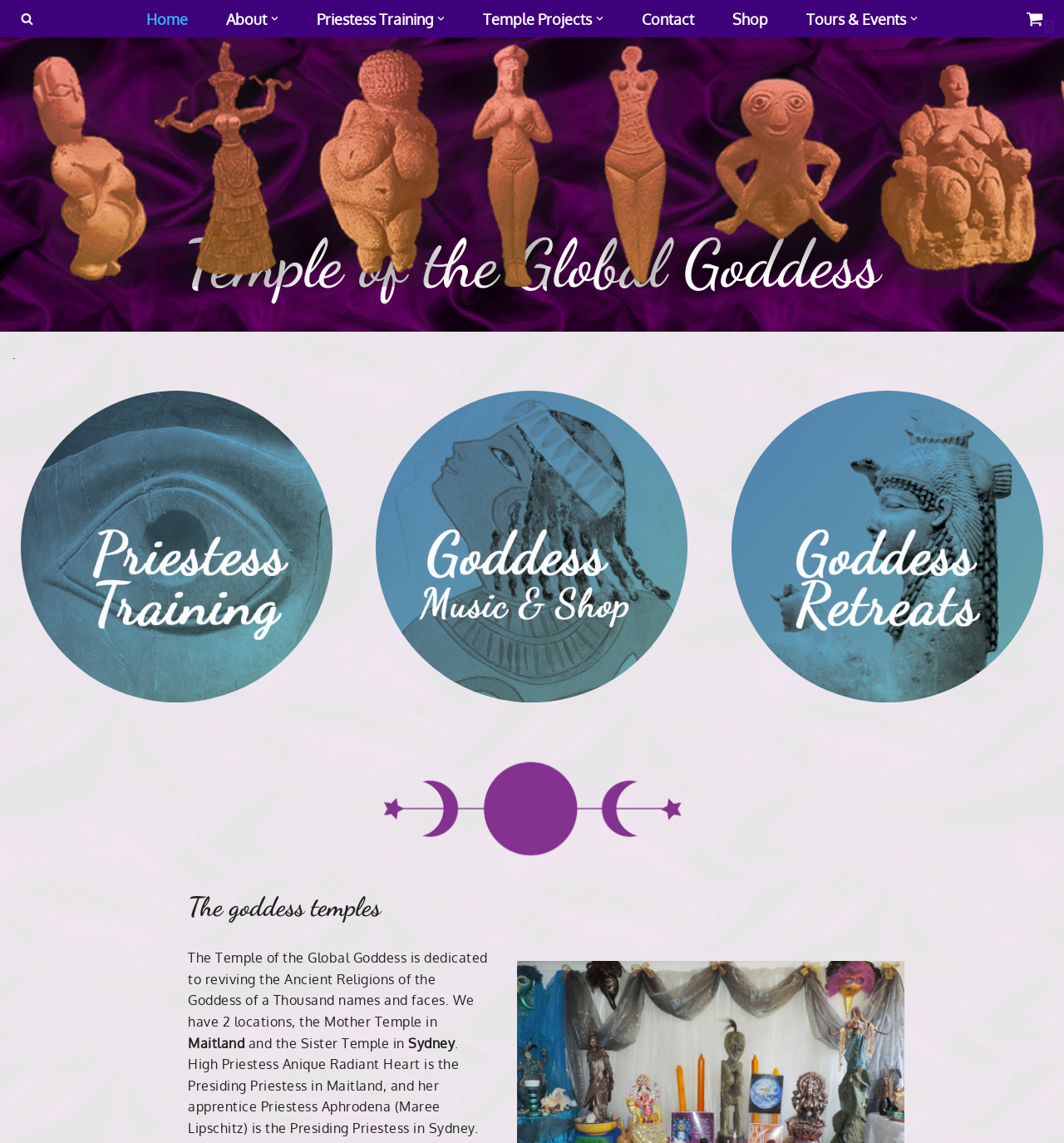Please identify the bounding box coordinates of where to click in order to follow the instruction: "Visit 'ChezPhil.org Home'".

None